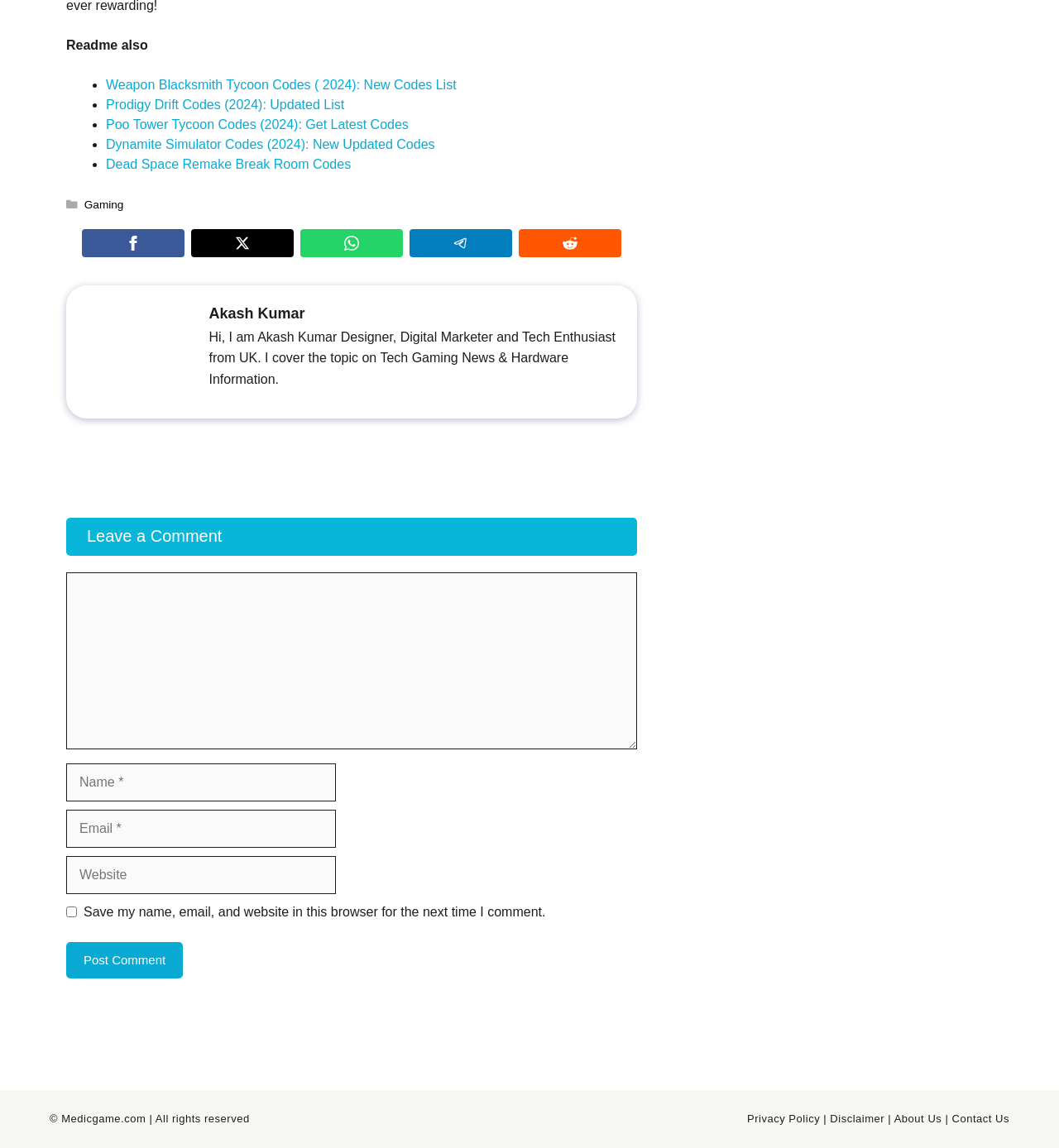Locate the bounding box coordinates of the clickable region necessary to complete the following instruction: "Click on Weapon Blacksmith Tycoon Codes". Provide the coordinates in the format of four float numbers between 0 and 1, i.e., [left, top, right, bottom].

[0.1, 0.067, 0.431, 0.08]